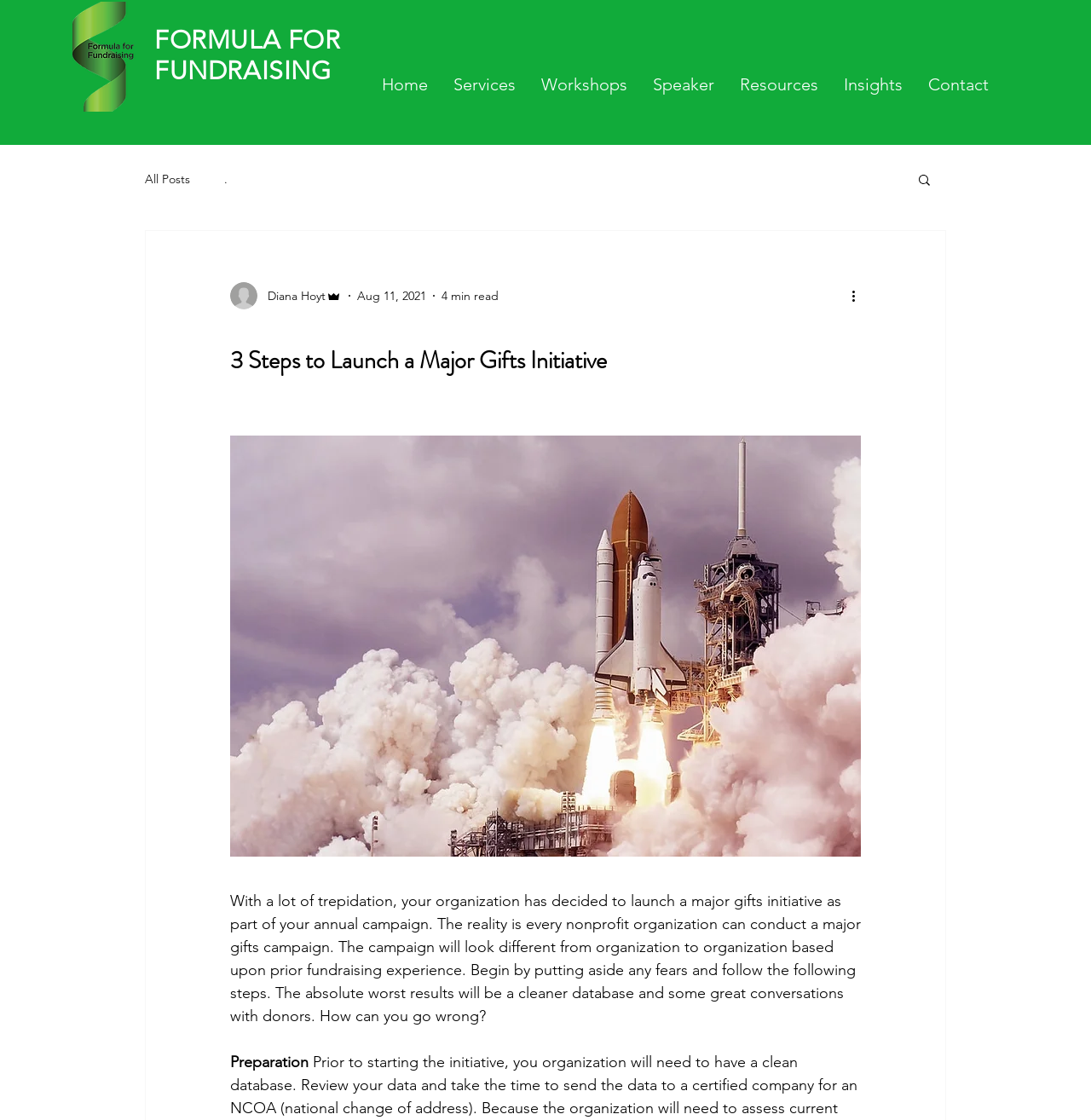How many navigation links are there in the 'Site' section?
Identify the answer in the screenshot and reply with a single word or phrase.

7